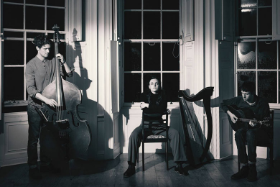Give a one-word or short-phrase answer to the following question: 
What type of music is being played?

Folk music